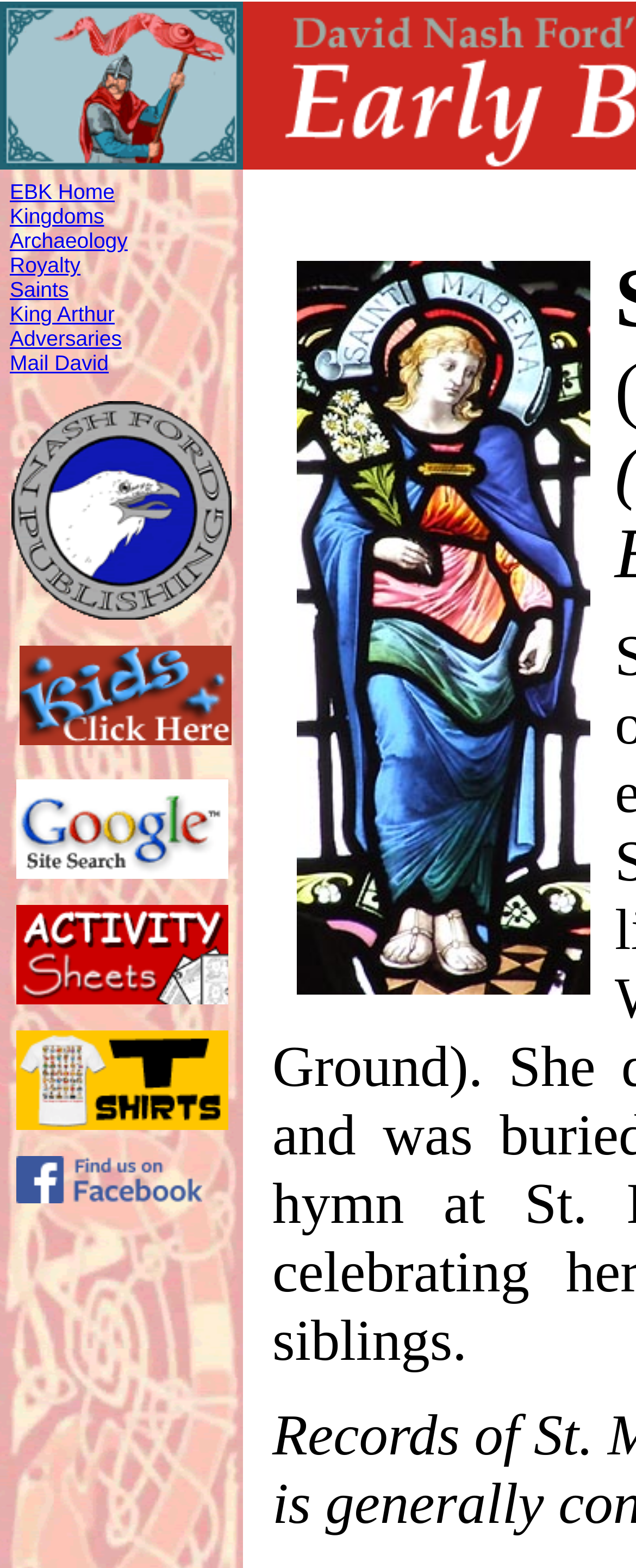Determine the bounding box for the described UI element: "name="new_animation"".

[0.0, 0.095, 0.382, 0.112]